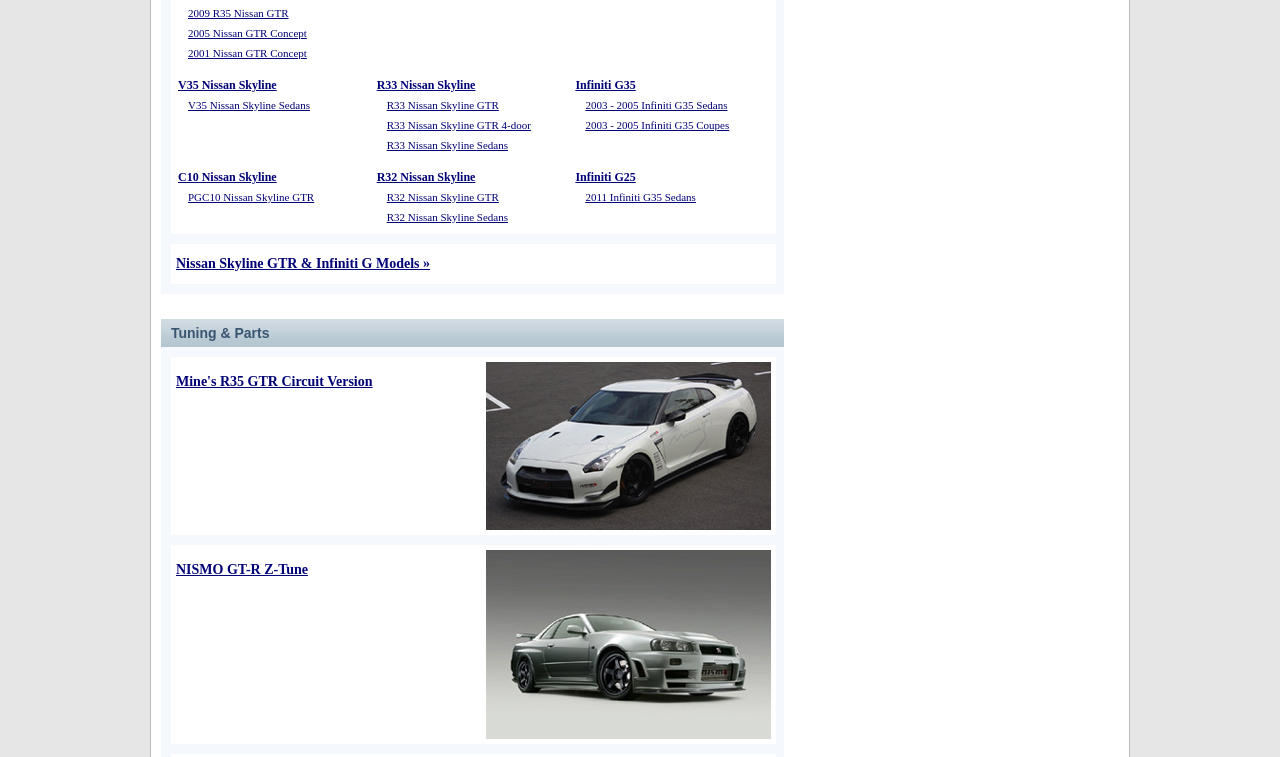Determine the bounding box coordinates of the clickable region to execute the instruction: "Search for health topics". The coordinates should be four float numbers between 0 and 1, denoted as [left, top, right, bottom].

None